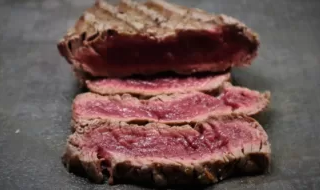What is the color of the steak's interior?
Please interpret the details in the image and answer the question thoroughly.

The caption describes the steak's interior as 'rich, pink', indicating that the color of the interior is pink.